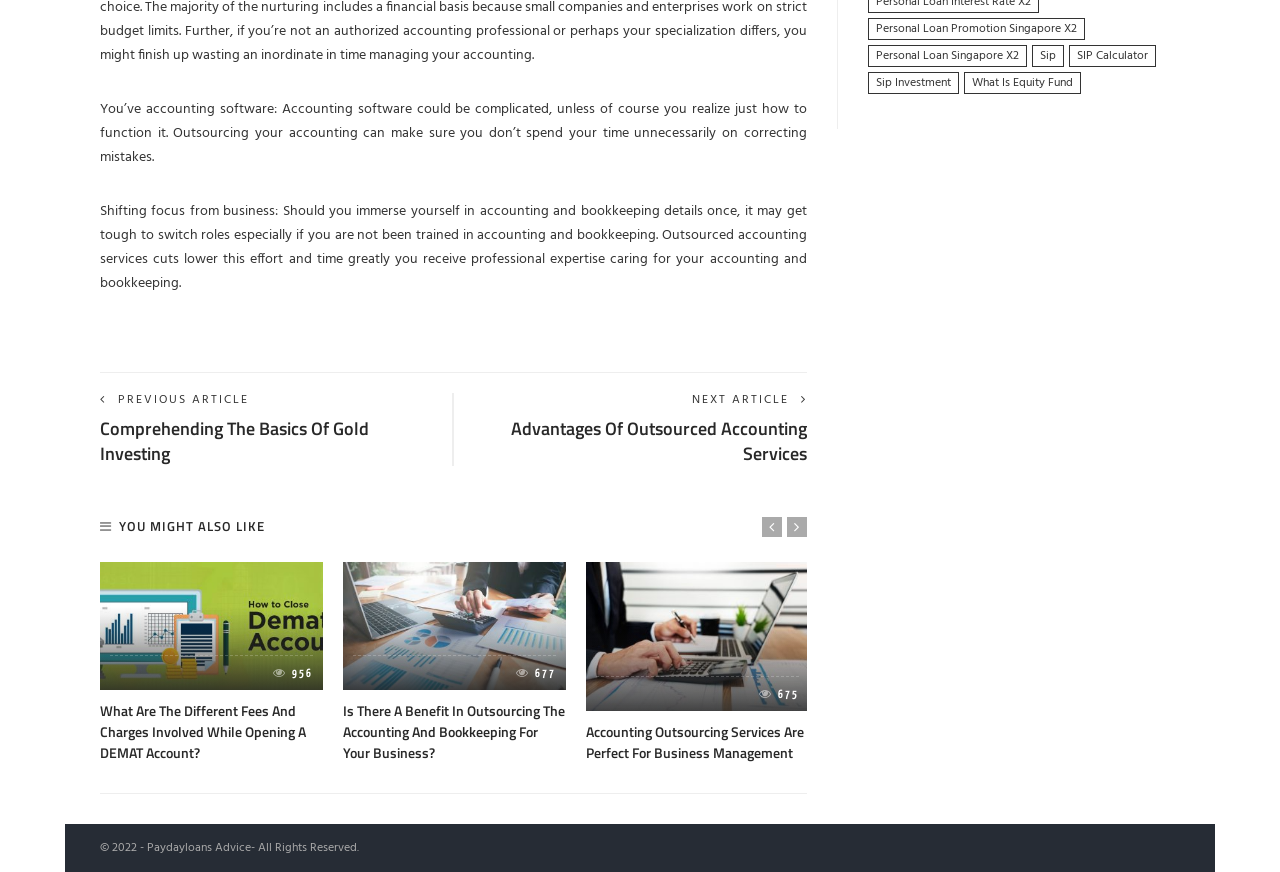Determine the bounding box coordinates for the clickable element to execute this instruction: "Check the 'Personal Loan Promotion Singapore X2' link". Provide the coordinates as four float numbers between 0 and 1, i.e., [left, top, right, bottom].

[0.678, 0.021, 0.847, 0.046]